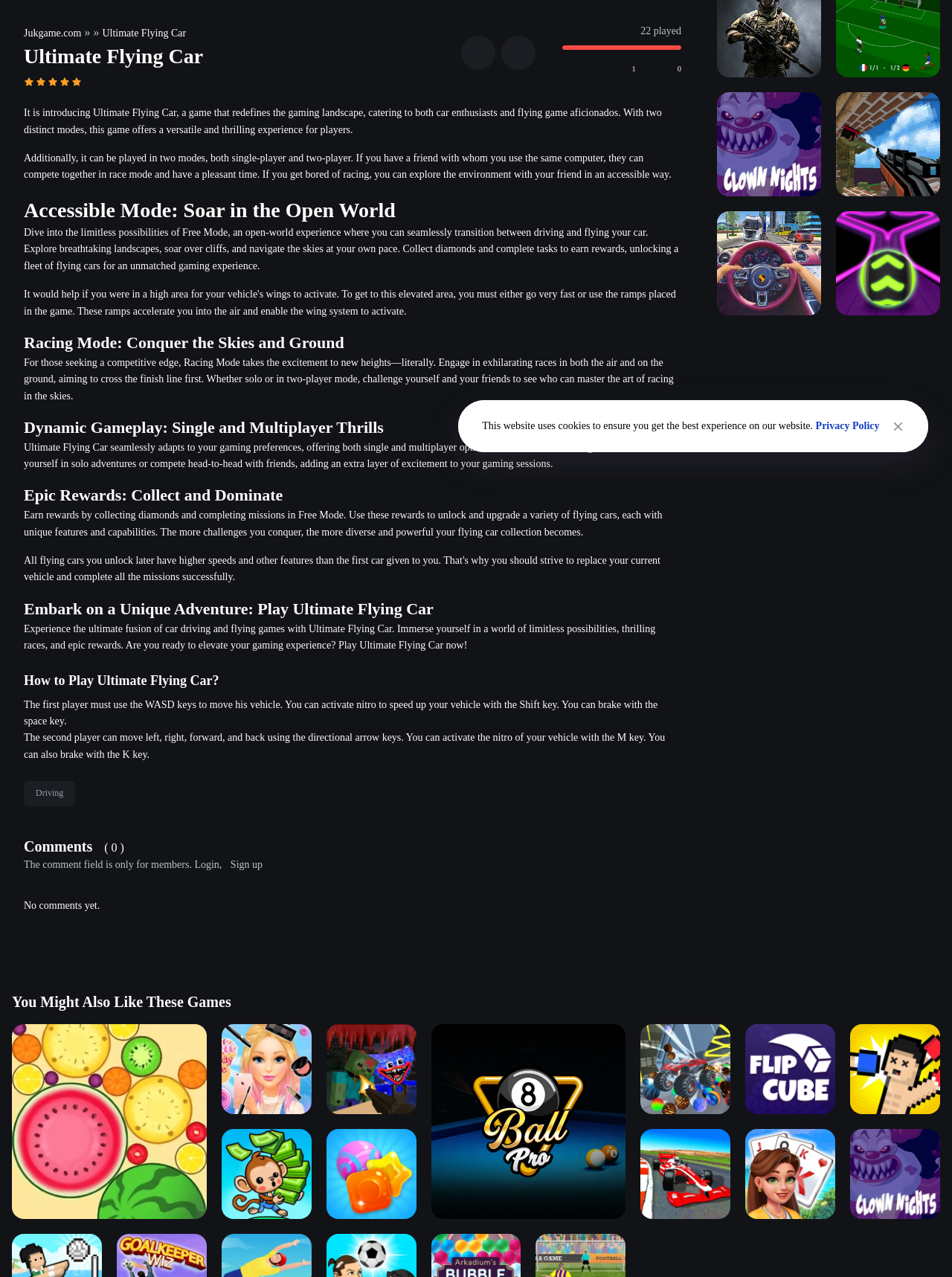Given the description of the UI element: "Traffic Jam 3D", predict the bounding box coordinates in the form of [left, top, right, bottom], with each value being a float between 0 and 1.

[0.753, 0.165, 0.862, 0.247]